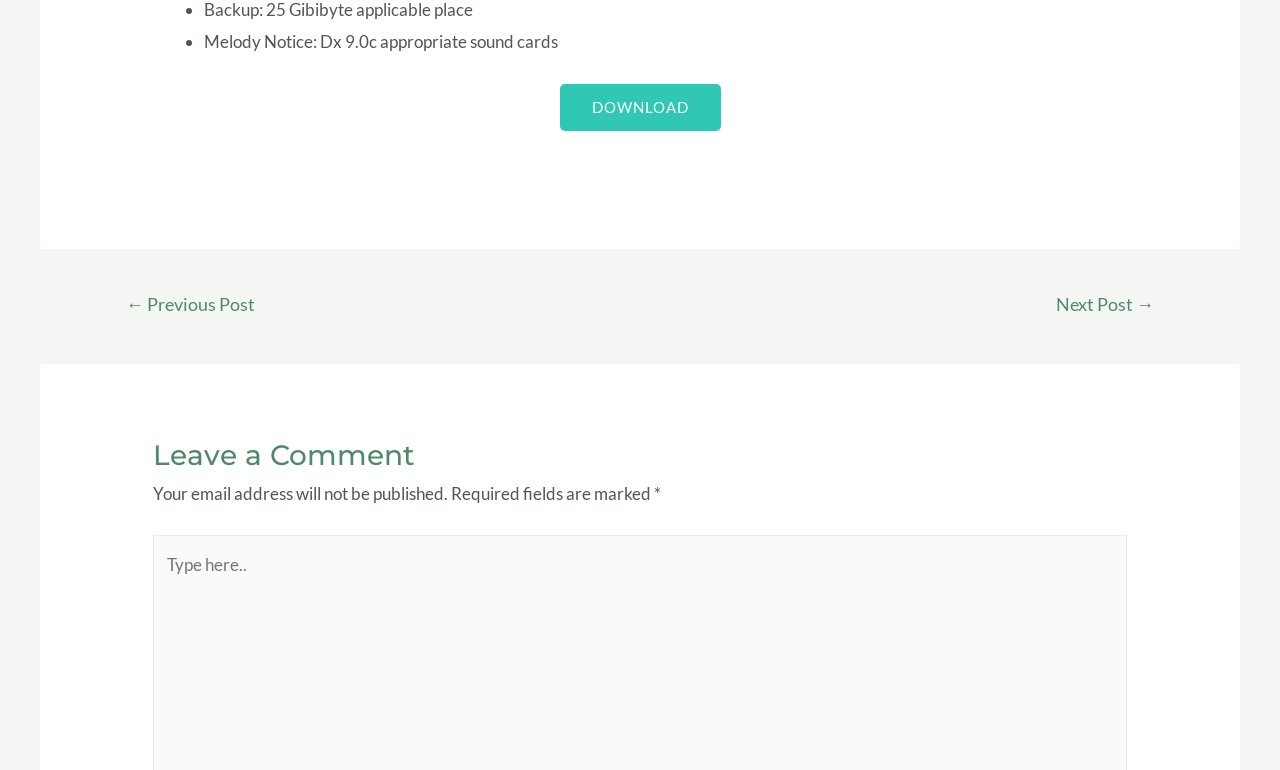What is the comment policy?
Look at the screenshot and respond with a single word or phrase.

Email address will not be published